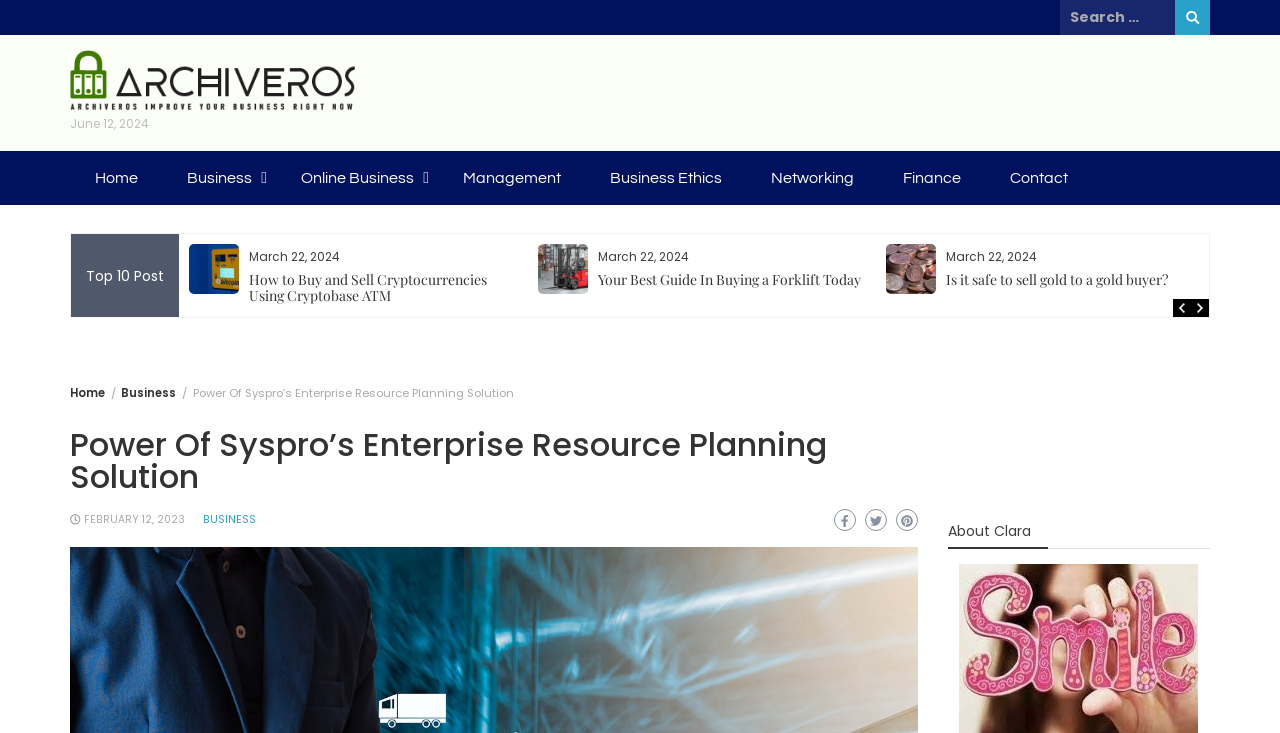Identify the bounding box coordinates for the region to click in order to carry out this instruction: "Learn about Archiveros". Provide the coordinates using four float numbers between 0 and 1, formatted as [left, top, right, bottom].

[0.055, 0.068, 0.281, 0.153]